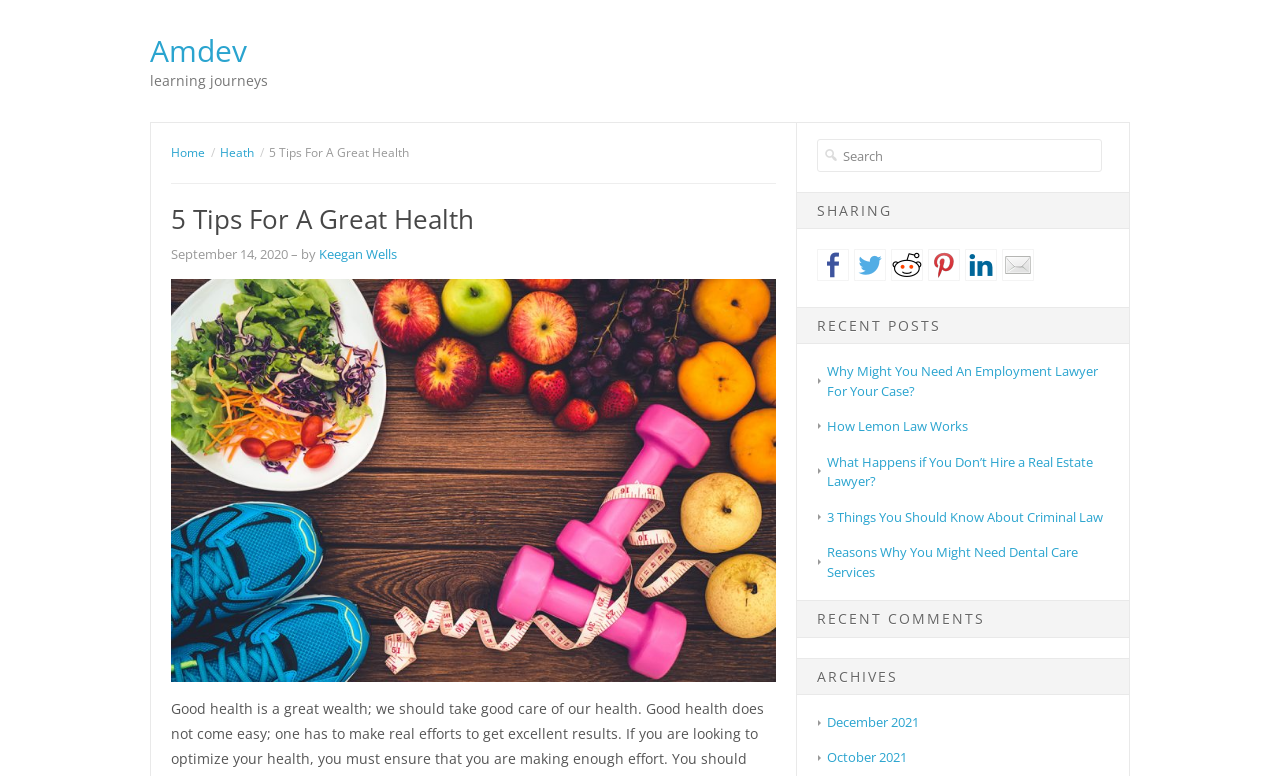What is the purpose of the search box?
Using the visual information, answer the question in a single word or phrase.

To search the website